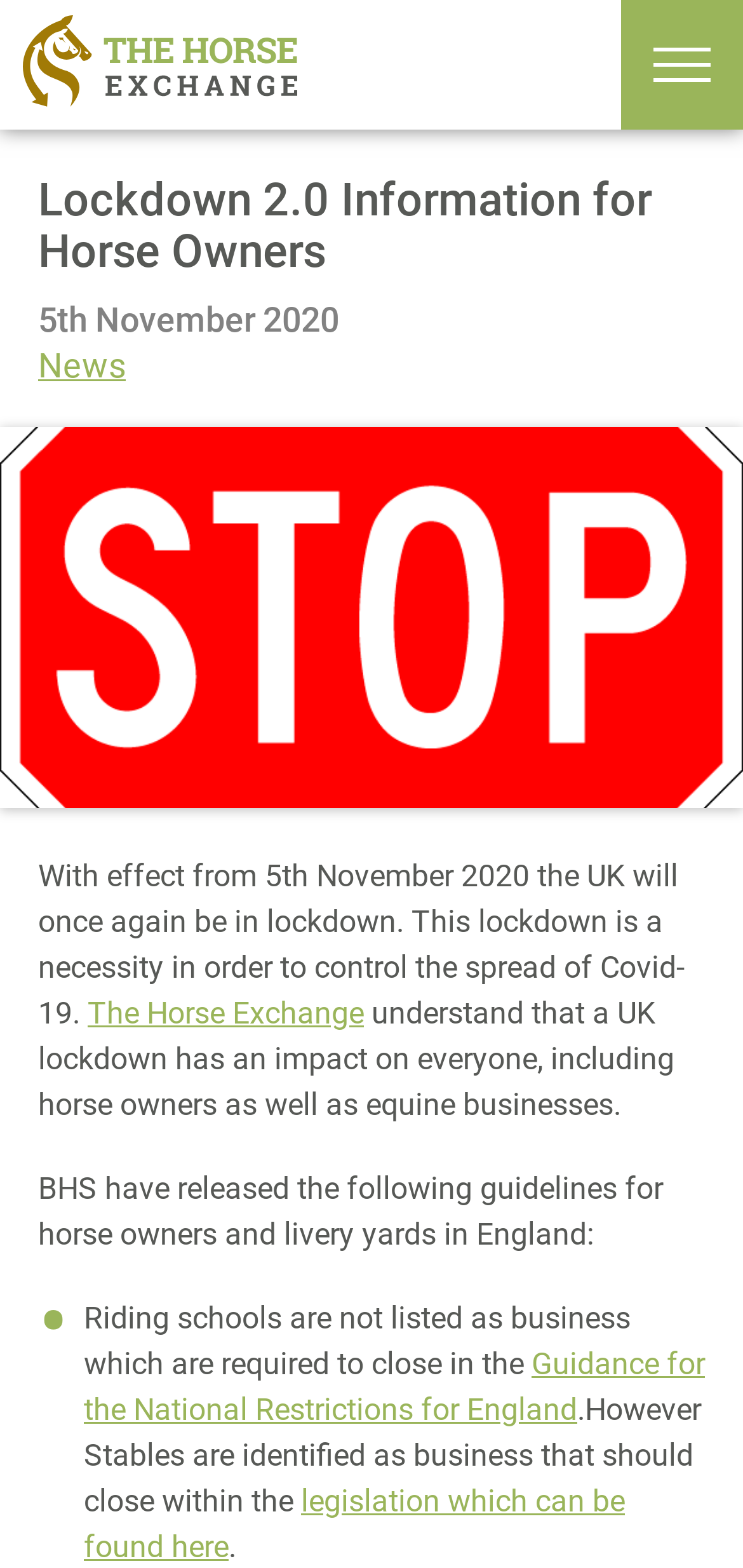Generate a comprehensive description of the webpage content.

The webpage is about lockdown information for horse owners, specifically the UK lockdown starting from November 5th, 2020. At the top left, there is a logo of "The Horse Exchange" with a link to the website. On the top right, there is a navigation link. 

Below the navigation link, there is a header section that spans almost the entire width of the page. Within this section, there is a heading that reads "Lockdown 2.0 Information for Horse Owners" and a time element that displays the date "5th November 2020". 

Underneath the header section, there is a figure that takes up the full width of the page. Below the figure, there is a block of text that explains the lockdown and its impact on horse owners and equine businesses. 

Following this text, there is a link to "The Horse Exchange" and another block of text that mentions the British Horse Society's guidelines for horse owners and livery yards in England. 

Further down, there are more blocks of text that provide specific information about riding schools and stables during the lockdown, with links to the relevant guidance and legislation.